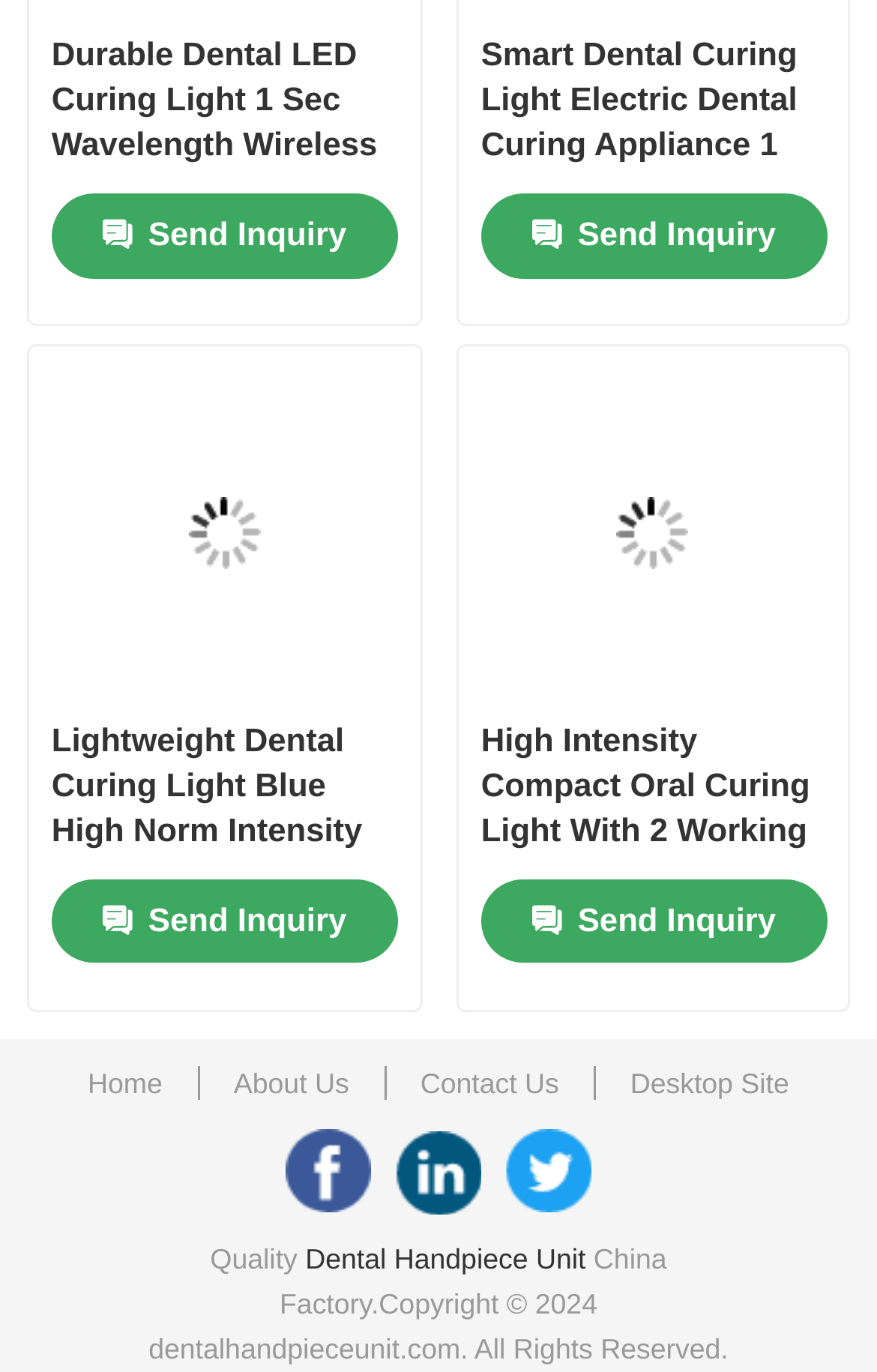Please find and report the bounding box coordinates of the element to click in order to perform the following action: "Click on the 'Contact Us' link". The coordinates should be expressed as four float numbers between 0 and 1, in the format [left, top, right, bottom].

[0.479, 0.774, 0.637, 0.807]